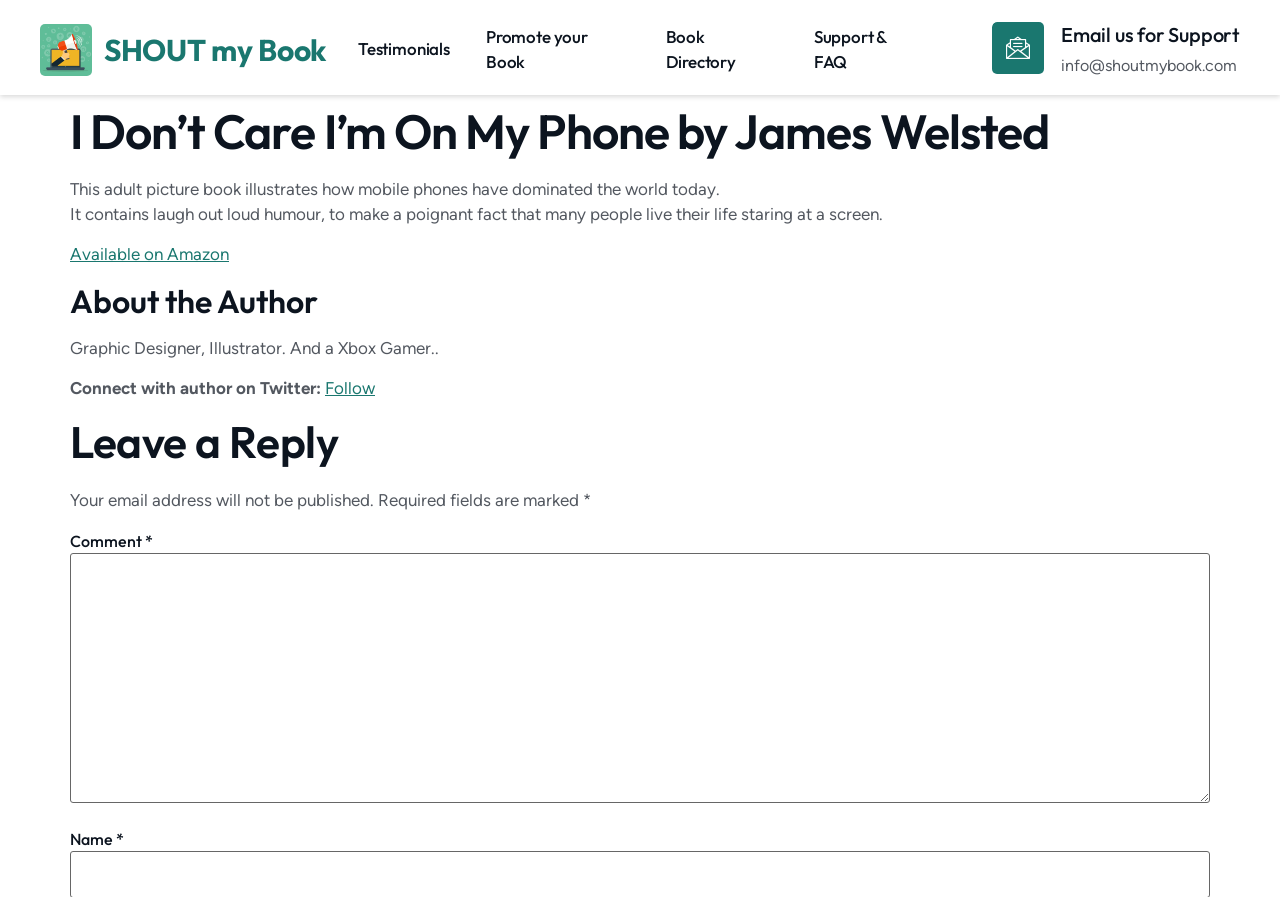What is the author's profession?
Using the visual information, reply with a single word or short phrase.

Graphic Designer, Illustrator